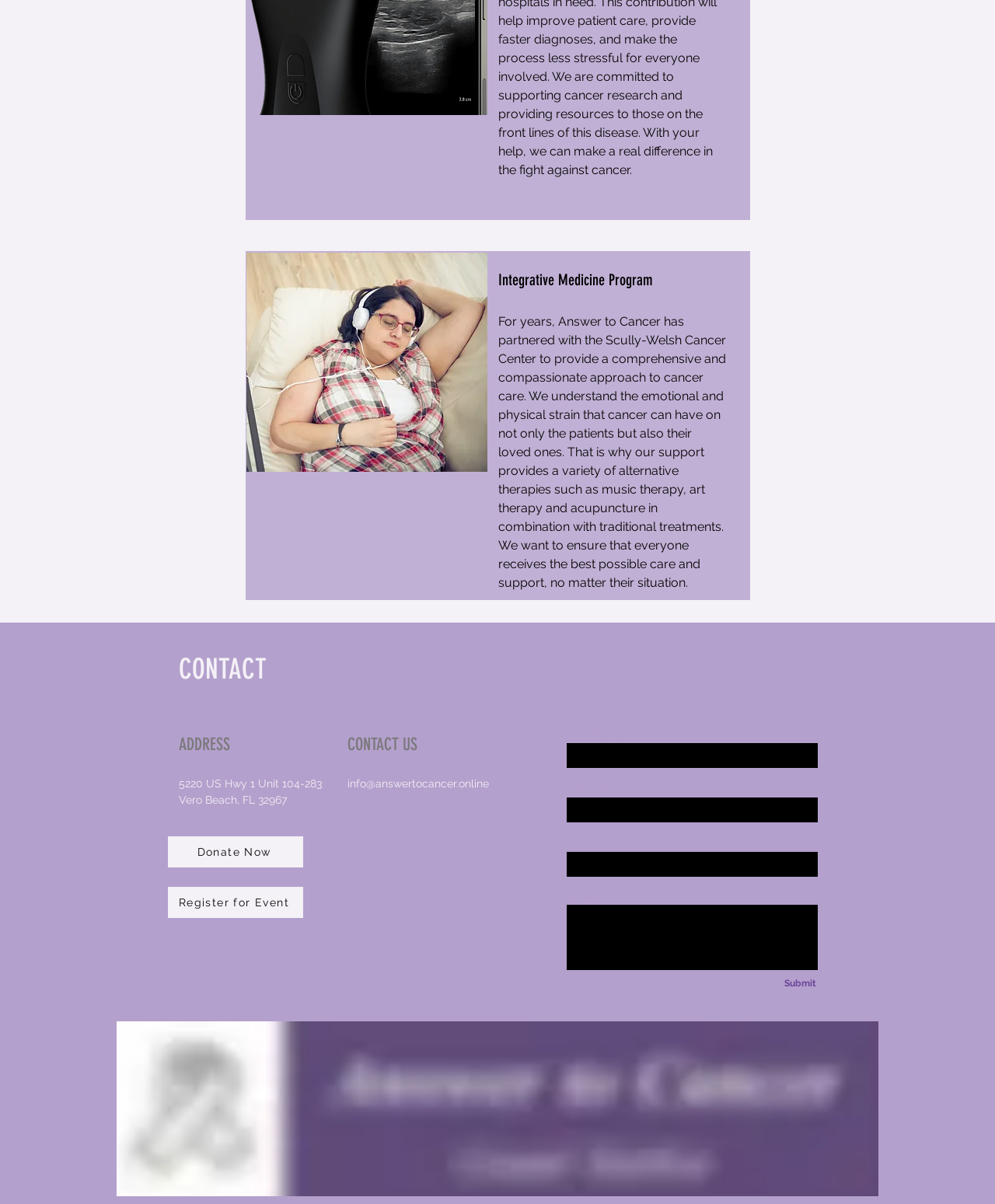For the given element description name="last-name", determine the bounding box coordinates of the UI element. The coordinates should follow the format (top-left x, top-left y, bottom-right x, bottom-right y) and be within the range of 0 to 1.

[0.569, 0.662, 0.823, 0.684]